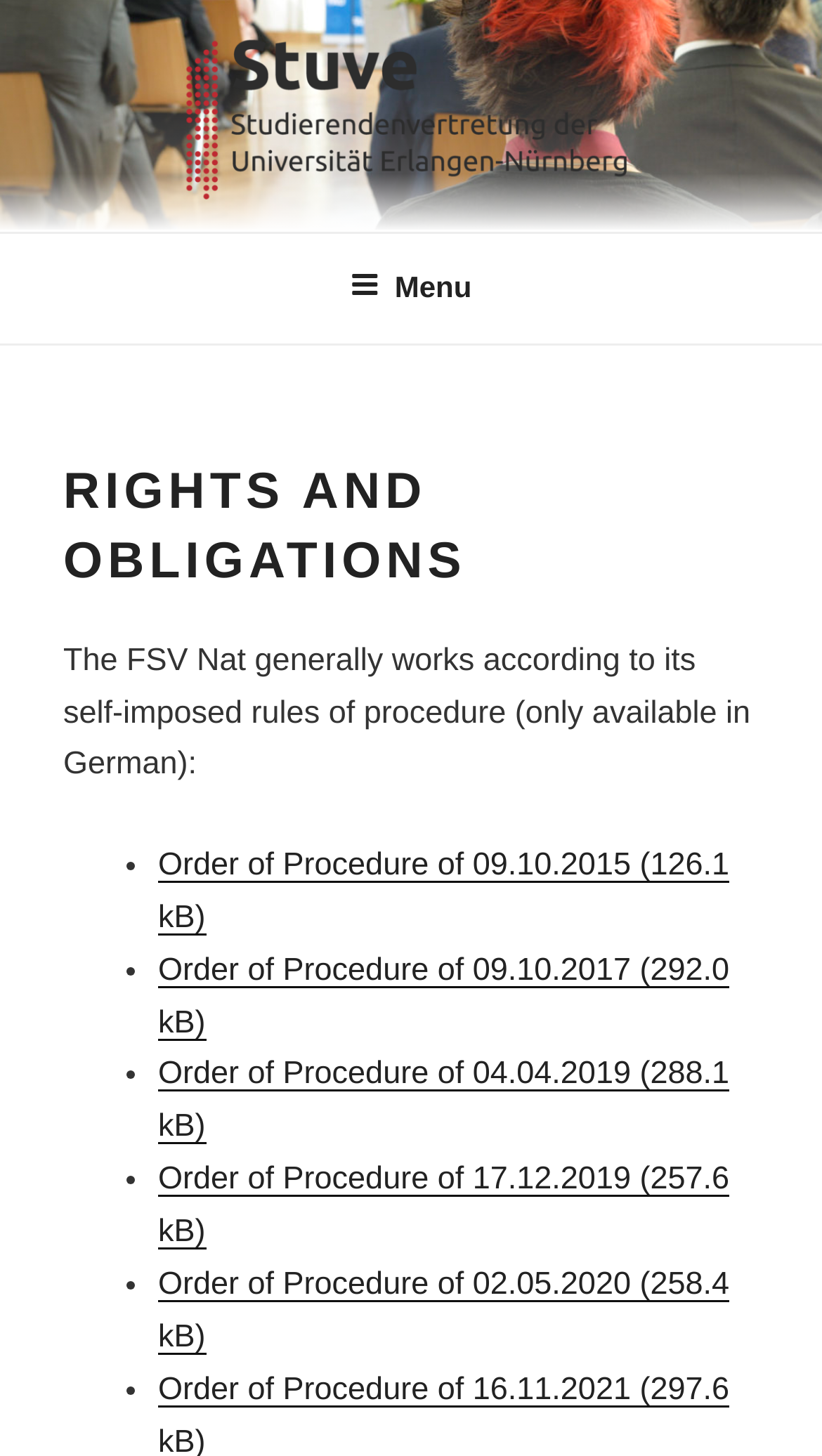Generate a thorough caption detailing the webpage content.

The webpage is titled "Rights and Obligations – Stuve FAU" and has a prominent link and image with the same name at the top, taking up about two-thirds of the screen width. Below this, there is a top menu navigation bar that spans the full width of the screen.

The main content of the page is divided into sections, with a heading "RIGHTS AND OBLIGATIONS" at the top. Below this heading, there is a paragraph of text that explains that the FSV Nat generally works according to its self-imposed rules of procedure, which are only available in German.

Underneath this text, there is a list of links to different versions of the rules of procedure, each with a corresponding list marker (•) to the left. The links are listed in a vertical column, with the most recent version at the bottom. Each link is accompanied by its file size in parentheses. The list takes up about two-thirds of the screen width and is centered on the page.